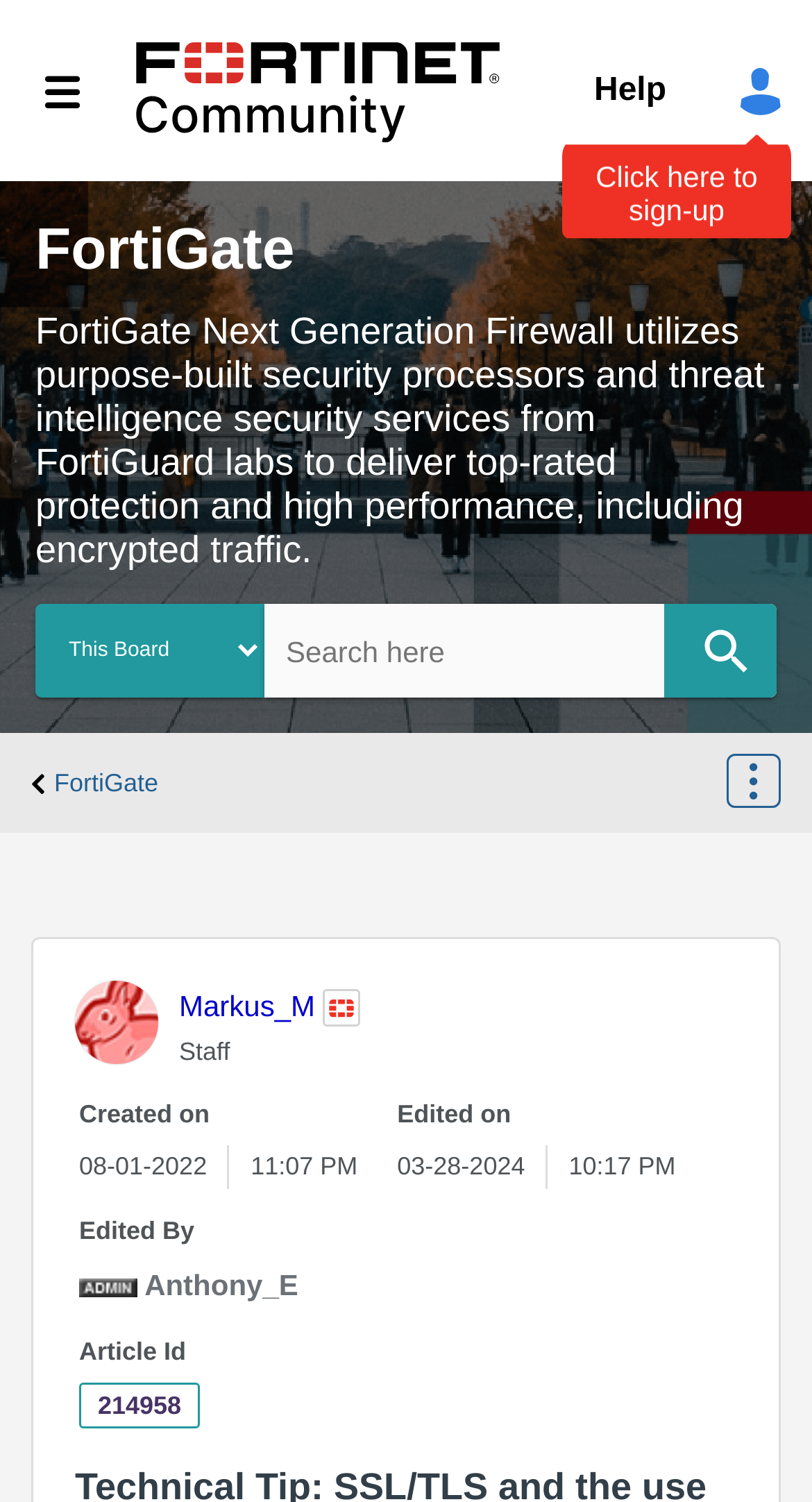Who edited the article?
Make sure to answer the question with a detailed and comprehensive explanation.

The editor of the article is Anthony_E, which is mentioned in the link element with the text 'View Profile of Anthony_E' and also in the image element with the text 'Community Manager'.